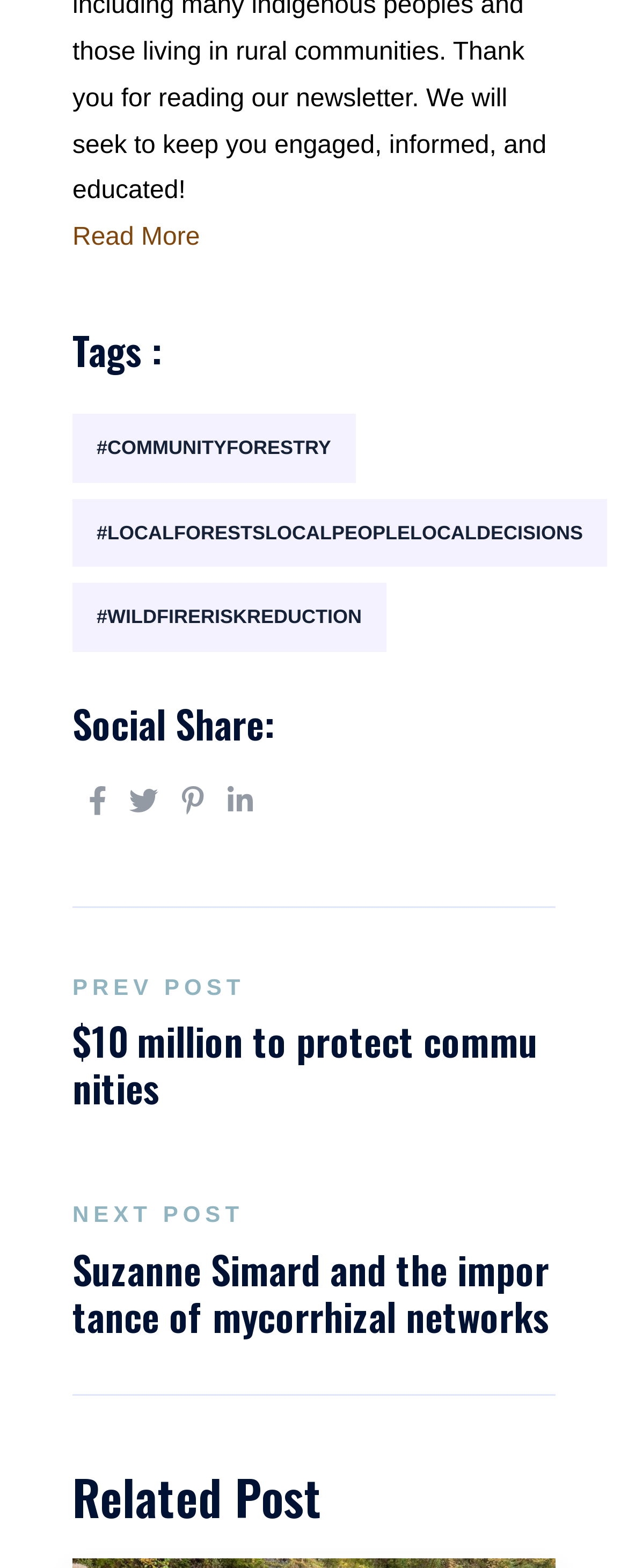Identify the bounding box of the UI element described as follows: "Uncategorized". Provide the coordinates as four float numbers in the range of 0 to 1 [left, top, right, bottom].

None